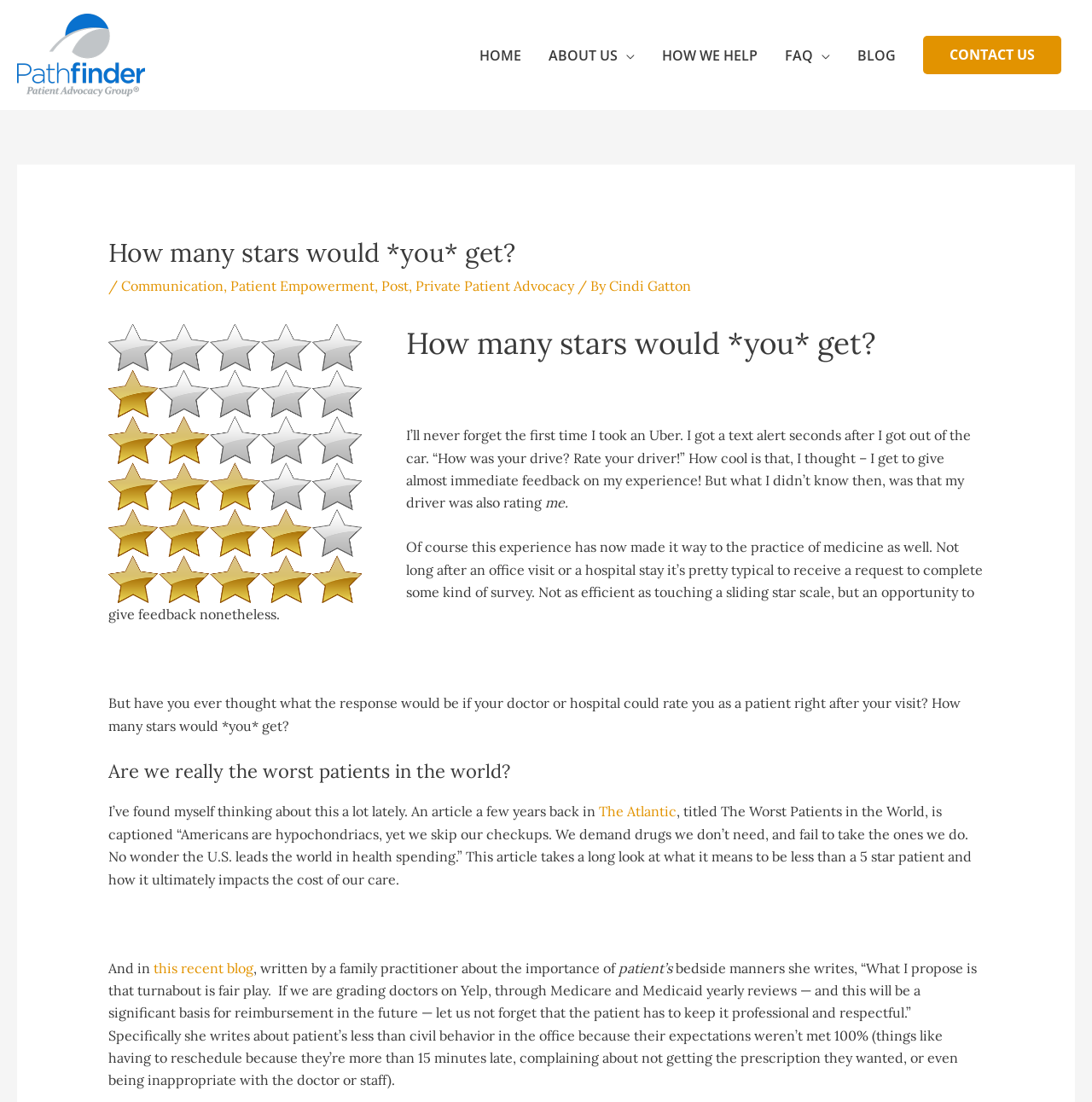How many navigation links are there? Observe the screenshot and provide a one-word or short phrase answer.

7